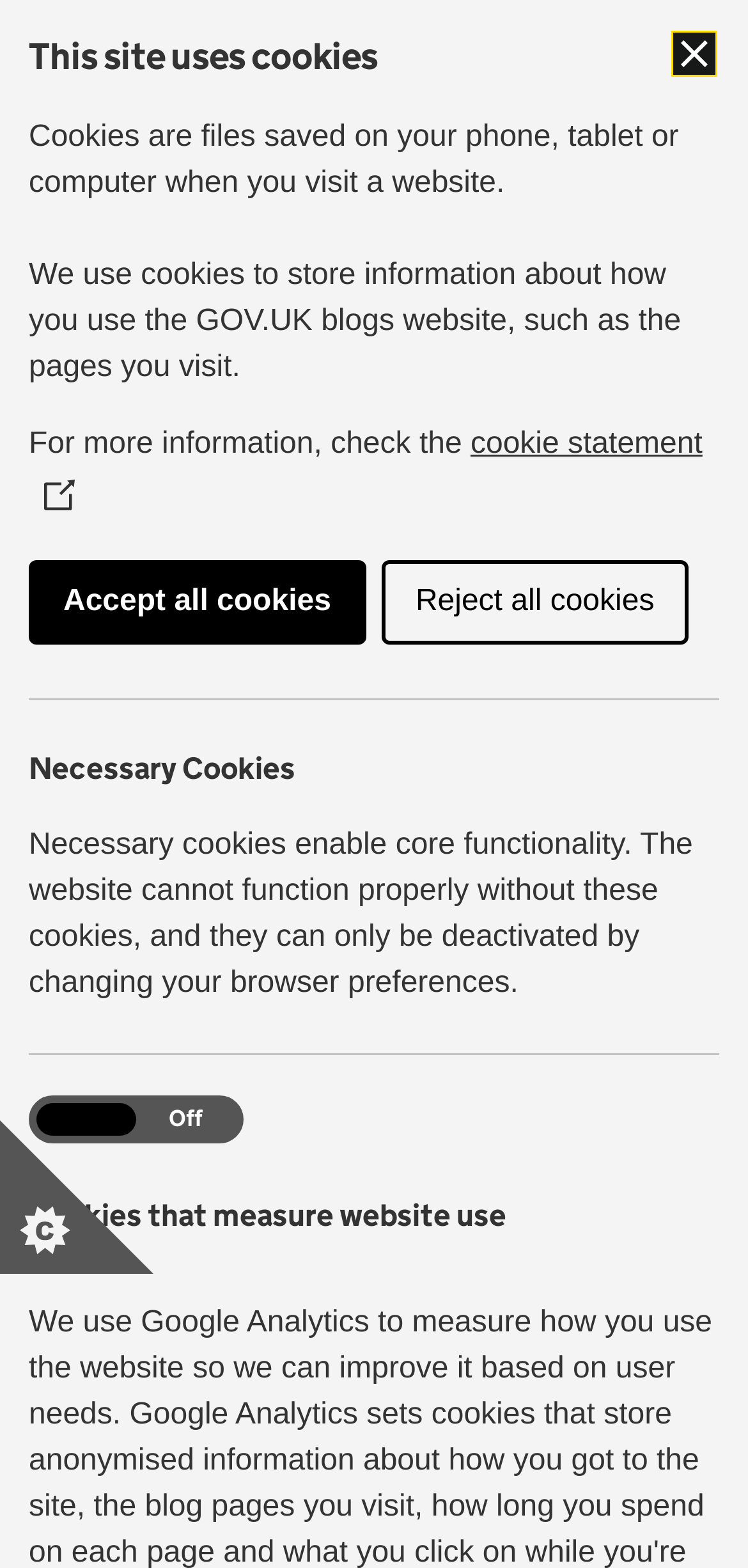What is the date of the latest article?
Please provide a single word or phrase based on the screenshot.

1 August 2016